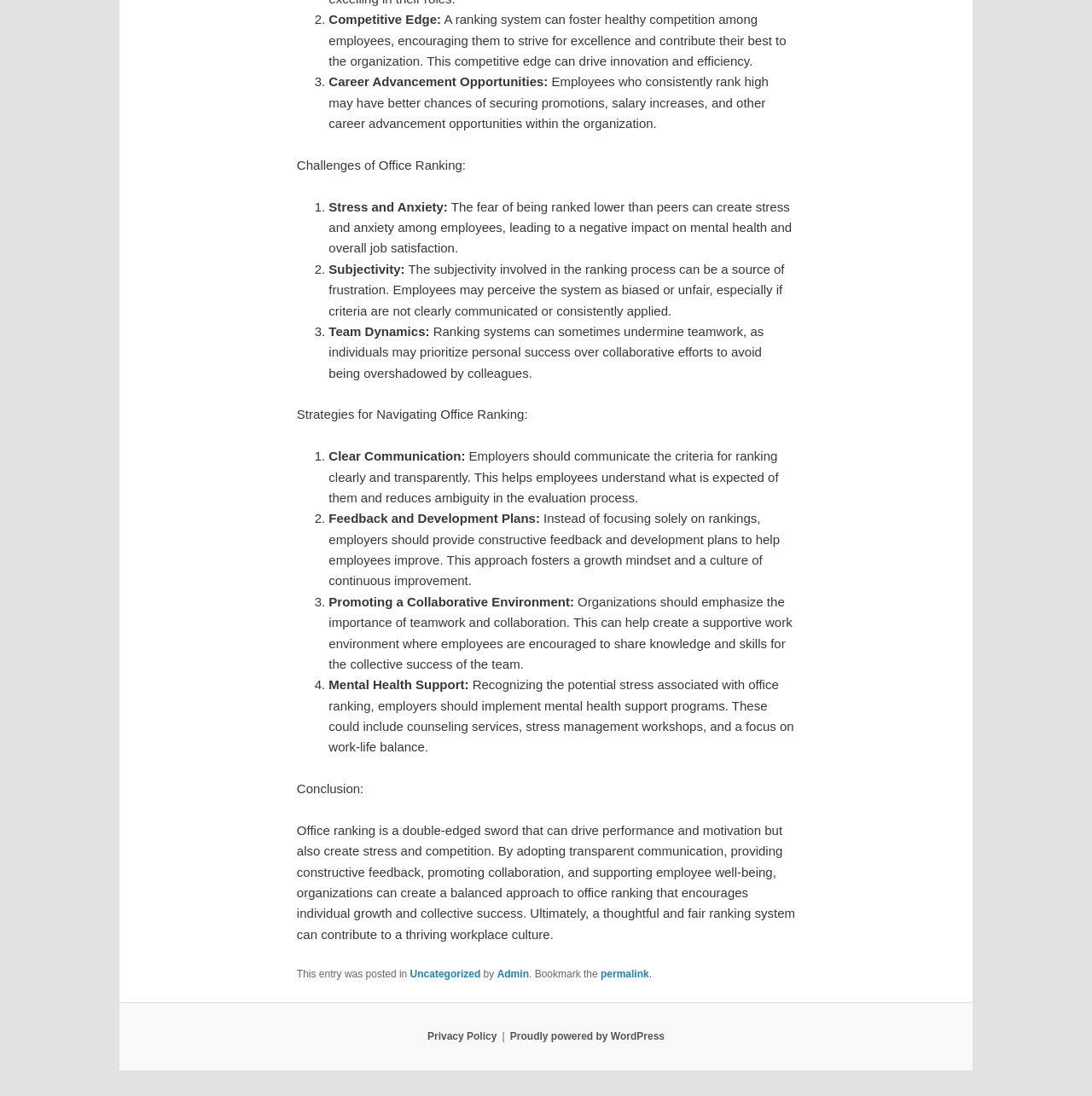Bounding box coordinates are specified in the format (top-left x, top-left y, bottom-right x, bottom-right y). All values are floating point numbers bounded between 0 and 1. Please provide the bounding box coordinate of the region this sentence describes: Proudly powered by WordPress

[0.467, 0.94, 0.609, 0.951]